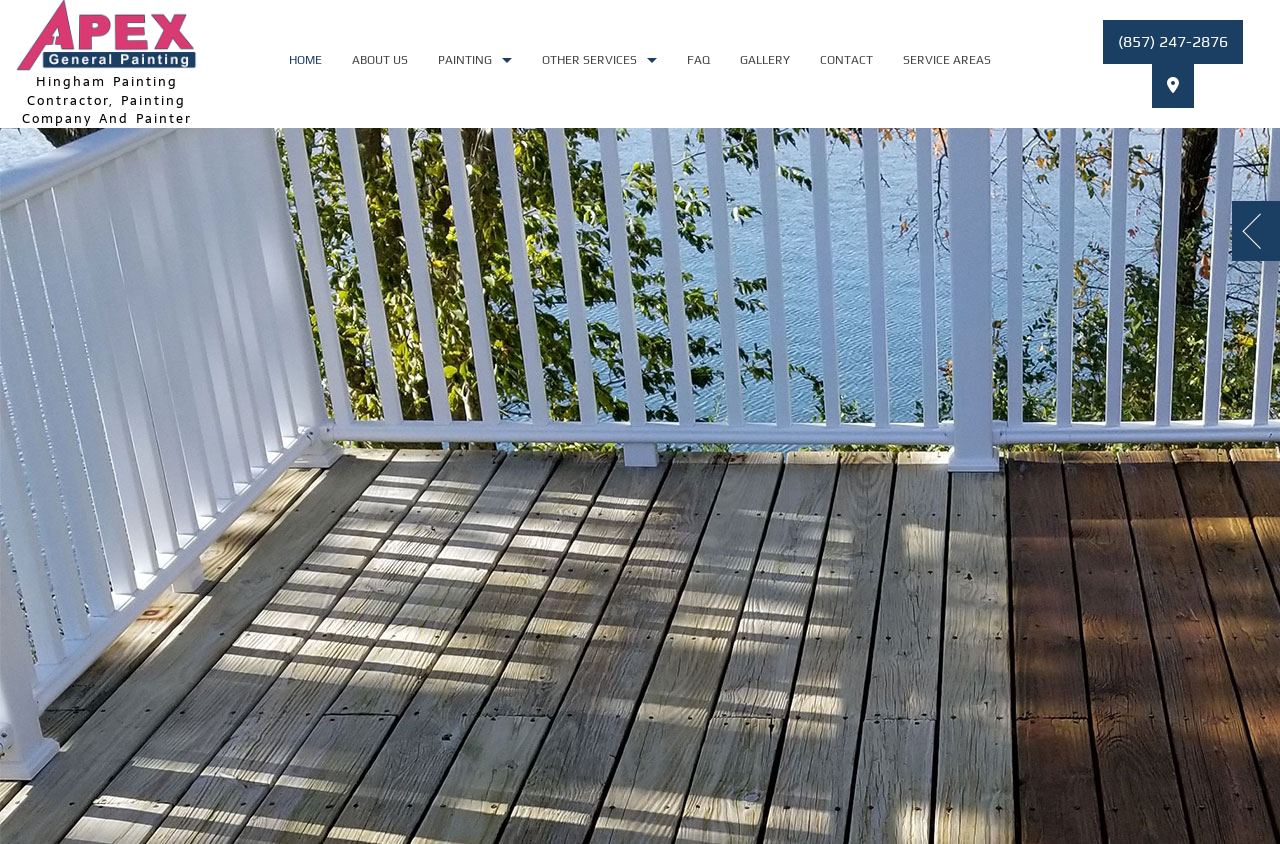How many types of painting services are listed on the webpage?
Provide a one-word or short-phrase answer based on the image.

7